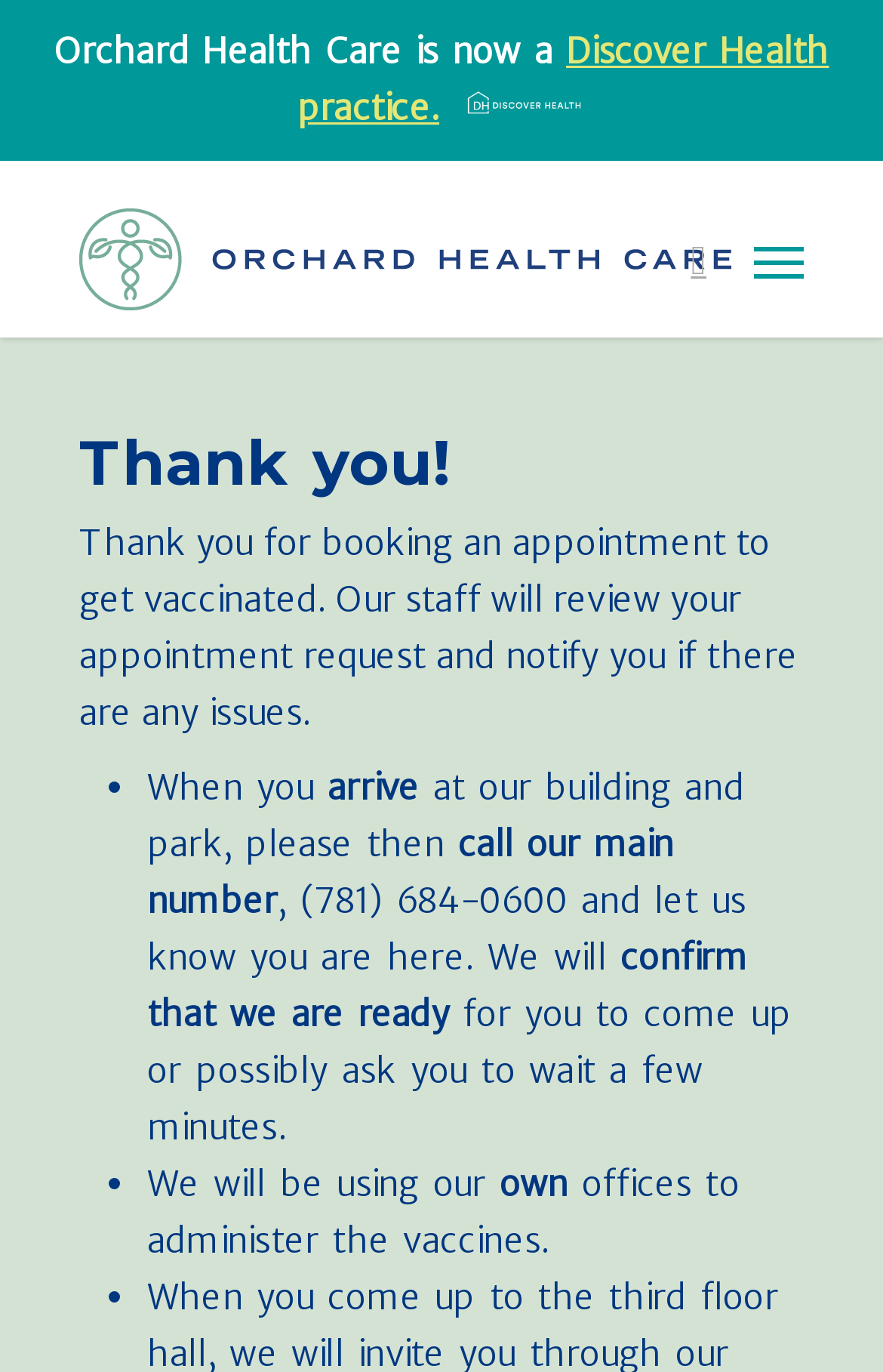Respond with a single word or short phrase to the following question: 
What should I expect after booking an appointment?

Staff will review and notify